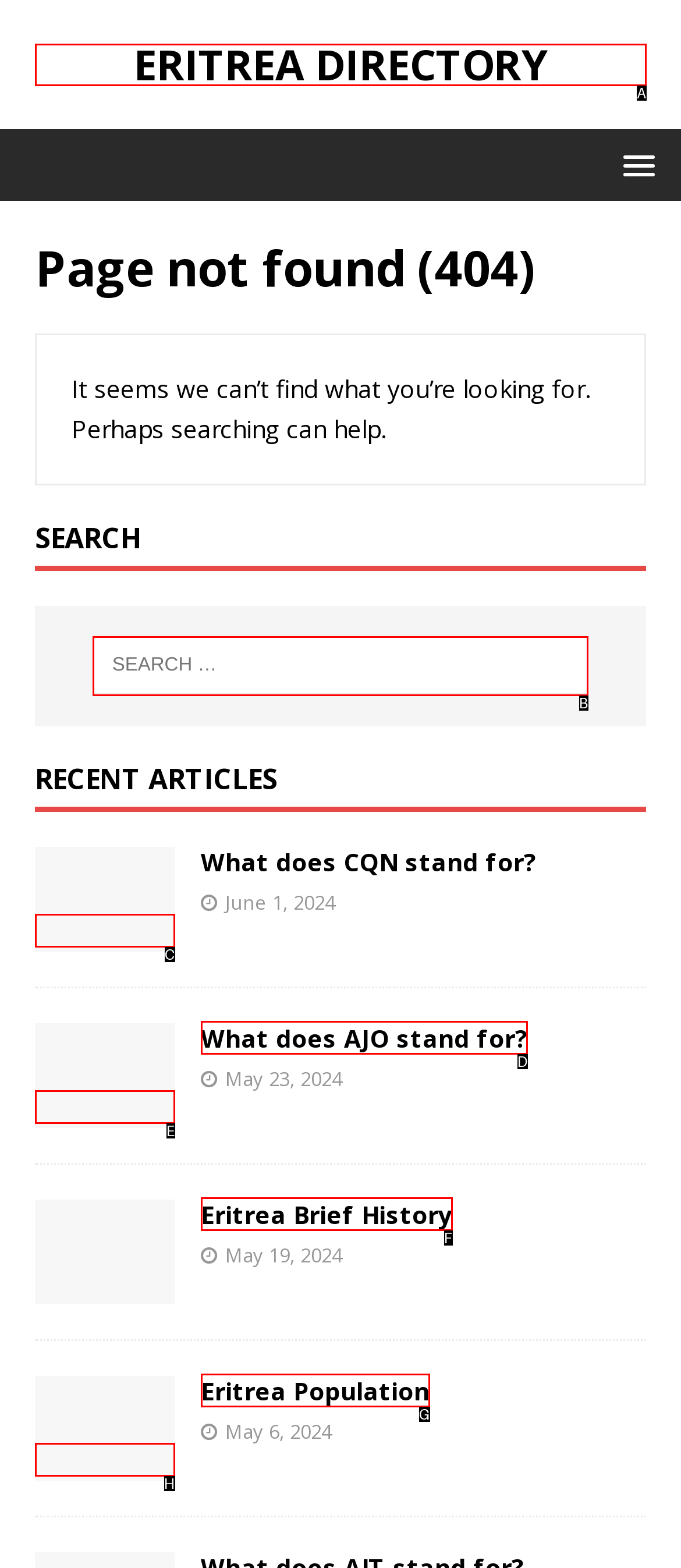Given the description: Eritrea Brief History, identify the matching HTML element. Provide the letter of the correct option.

F